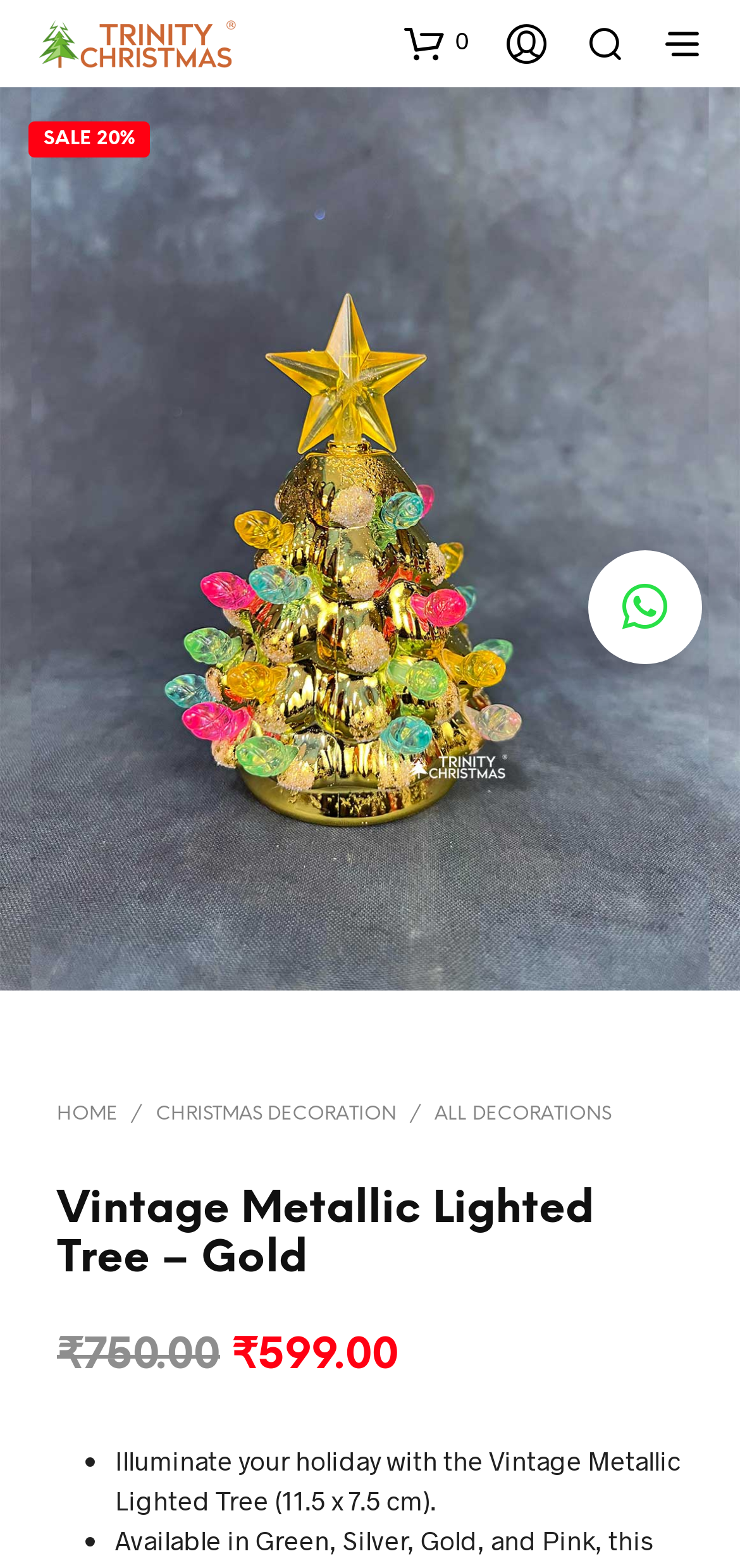Using floating point numbers between 0 and 1, provide the bounding box coordinates in the format (top-left x, top-left y, bottom-right x, bottom-right y). Locate the UI element described here: All Decorations

[0.587, 0.705, 0.826, 0.718]